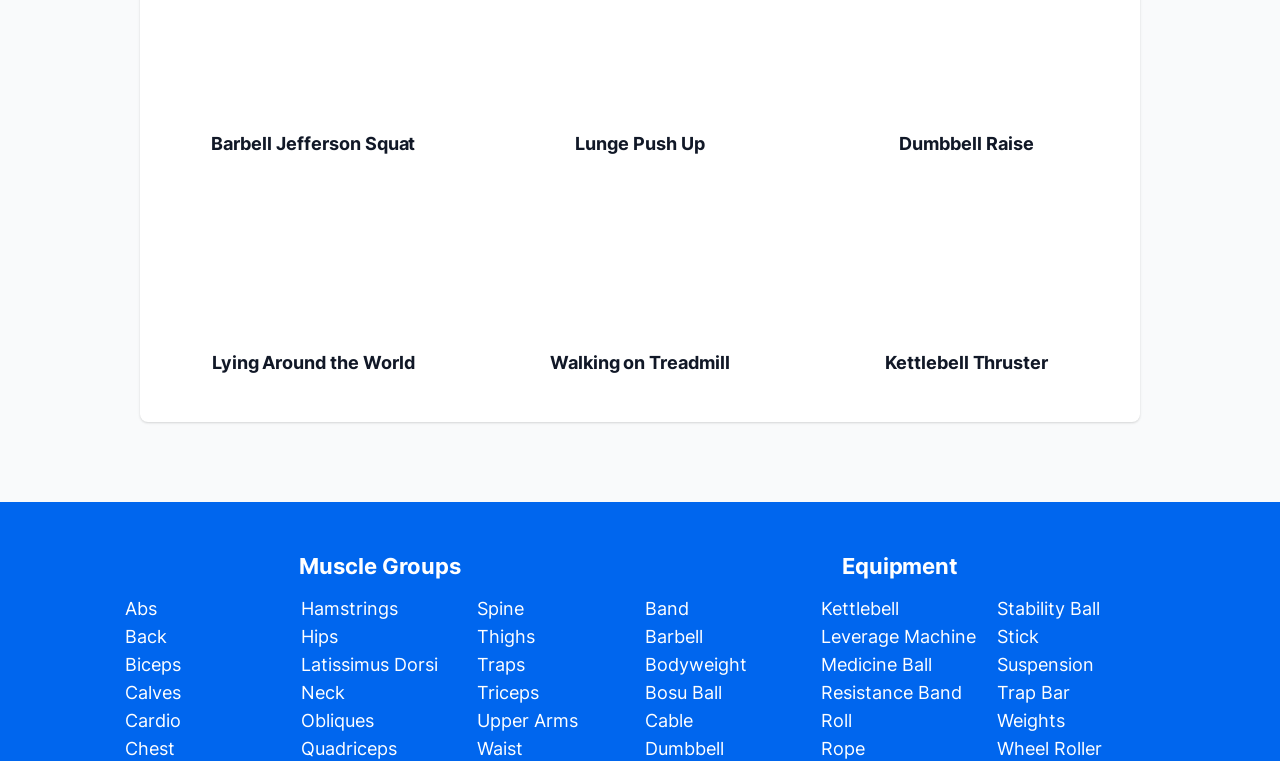Respond concisely with one word or phrase to the following query:
How many exercises are shown with images?

3